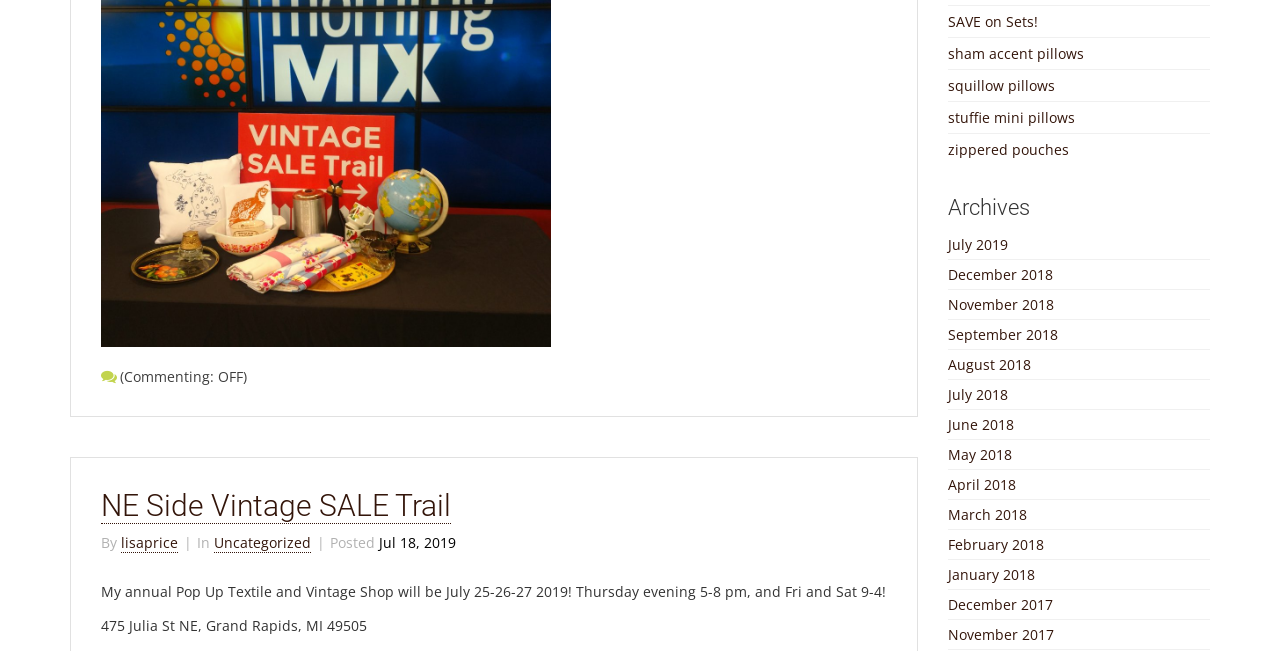Locate the bounding box coordinates for the element described below: "Uncategorized". The coordinates must be four float values between 0 and 1, formatted as [left, top, right, bottom].

[0.167, 0.818, 0.243, 0.849]